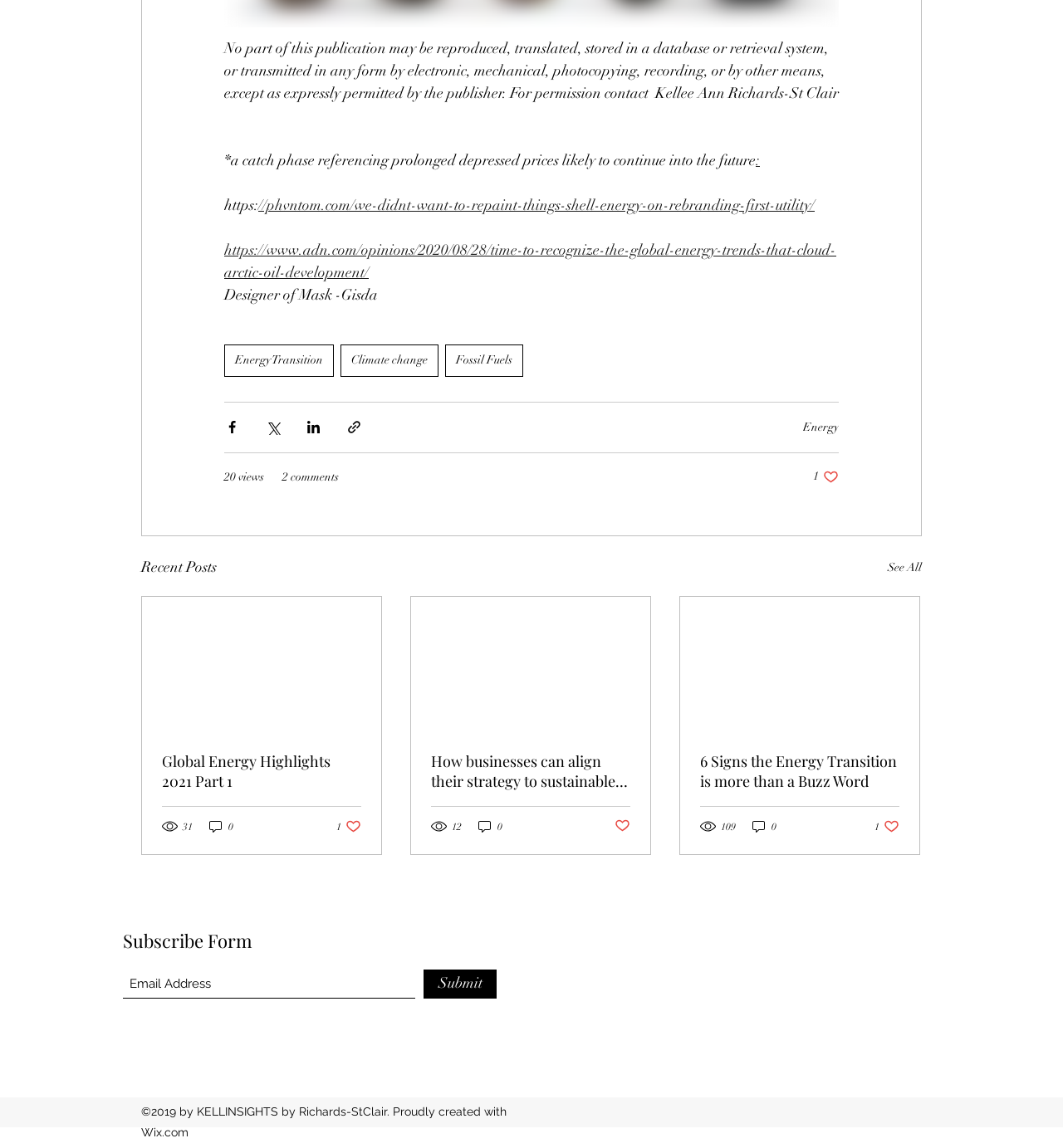Identify the bounding box coordinates of the clickable region necessary to fulfill the following instruction: "Subscribe to the newsletter". The bounding box coordinates should be four float numbers between 0 and 1, i.e., [left, top, right, bottom].

[0.116, 0.844, 0.391, 0.87]